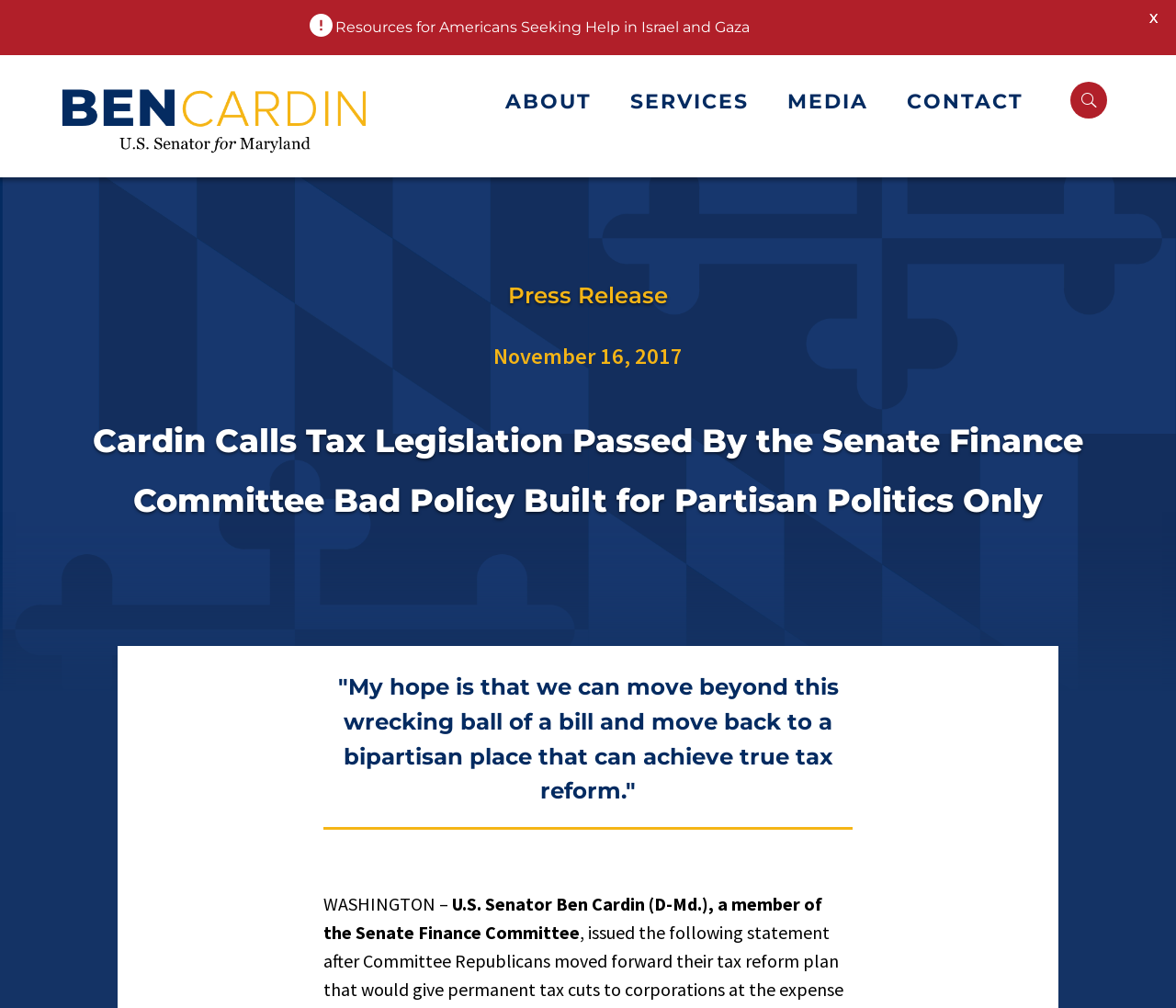Please provide a comprehensive answer to the question below using the information from the image: What is the state represented by Senator Ben Cardin?

I found the information about Senator Ben Cardin by looking at the StaticText element with the content 'U.S. Senator Ben Cardin (D-Md.), a member of the Senate Finance Committee' which is located at [0.275, 0.885, 0.699, 0.936]. The state represented by Senator Ben Cardin is Maryland, denoted by 'Md'.